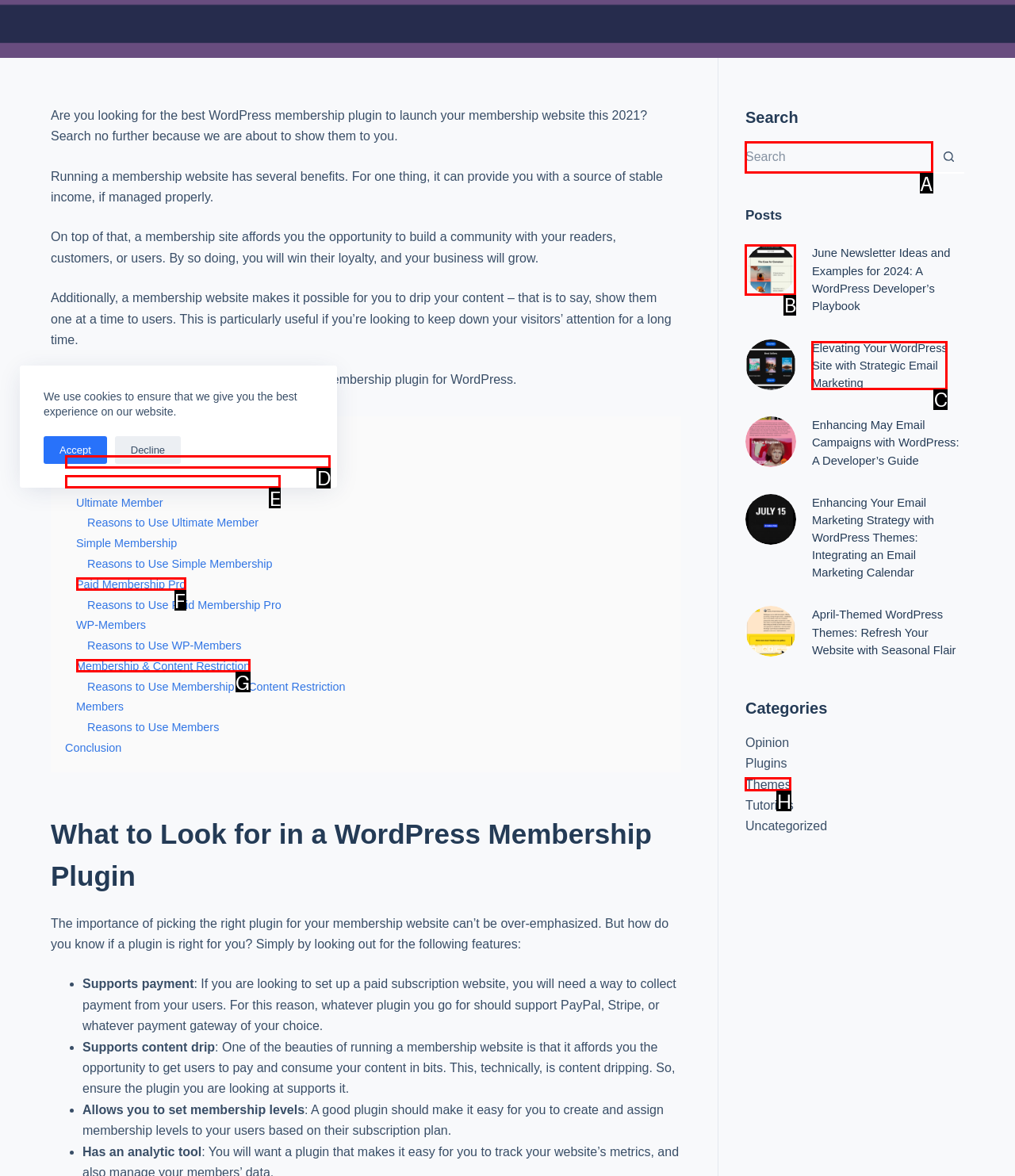Select the option that corresponds to the description: Membership & Content Restriction
Respond with the letter of the matching choice from the options provided.

G